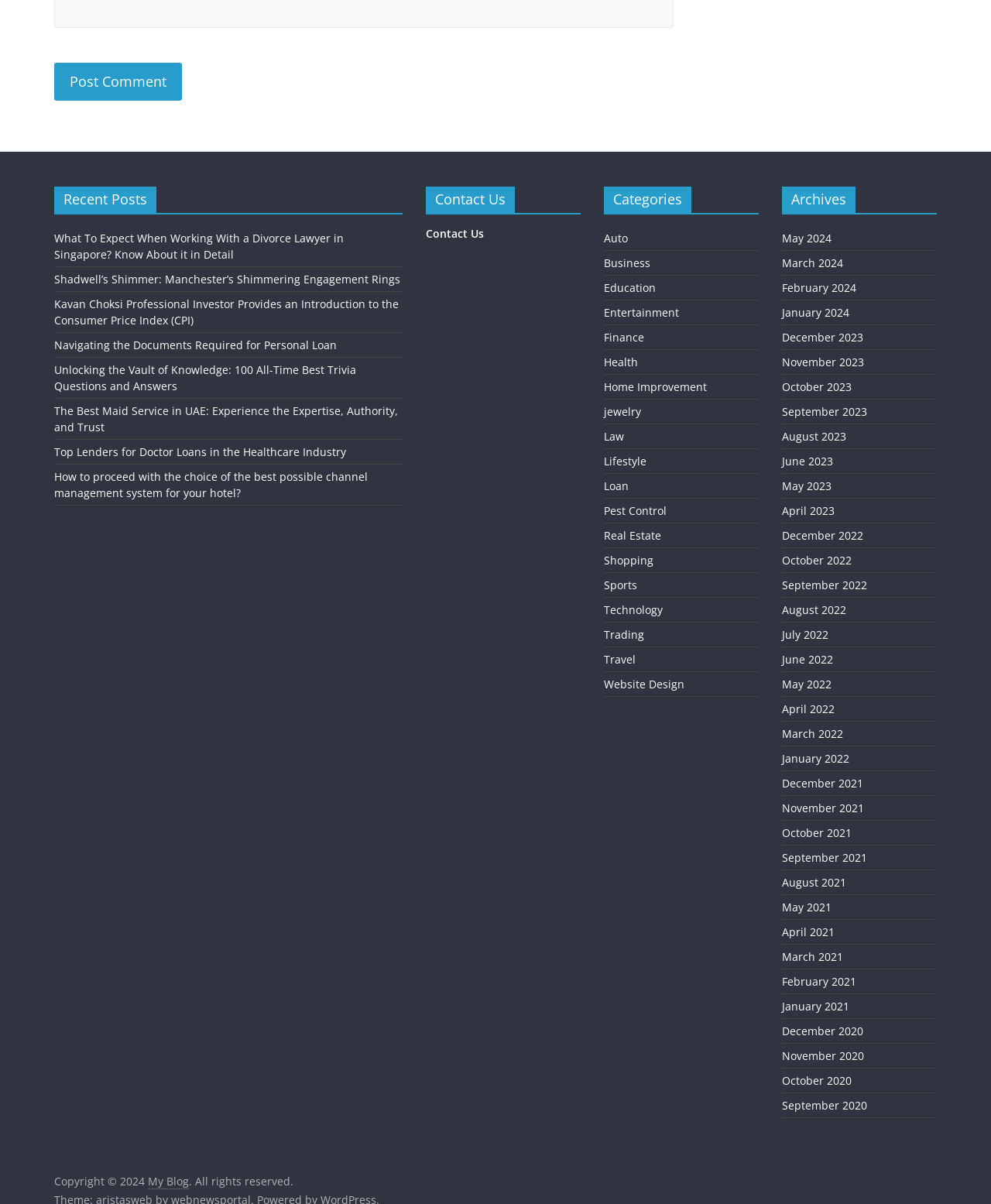Could you highlight the region that needs to be clicked to execute the instruction: "View the archives for May 2024"?

[0.789, 0.192, 0.839, 0.204]